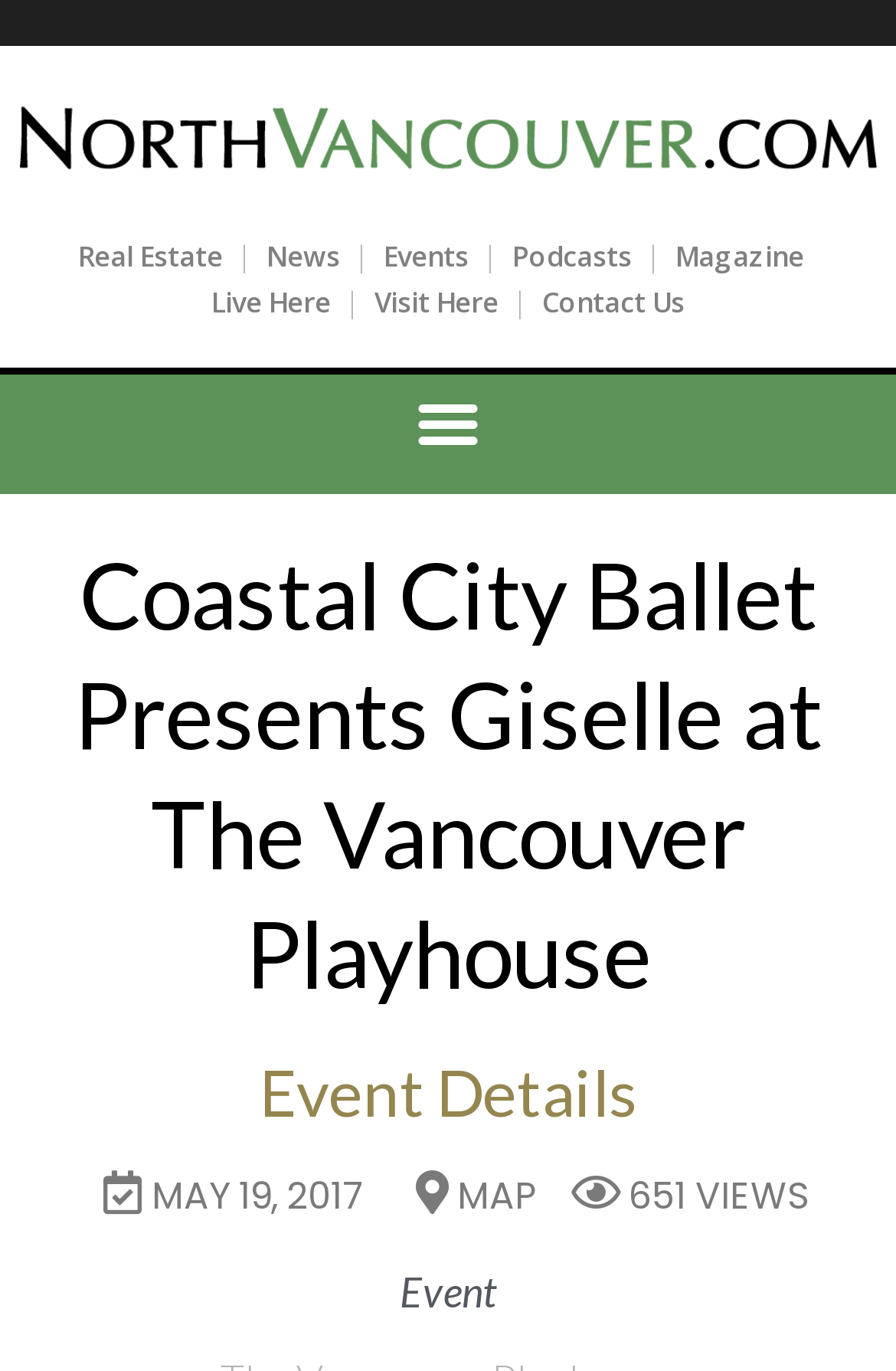Please examine the image and provide a detailed answer to the question: What is the category of the event?

The category of the event is 'Event', which is mentioned in the heading 'Event'.